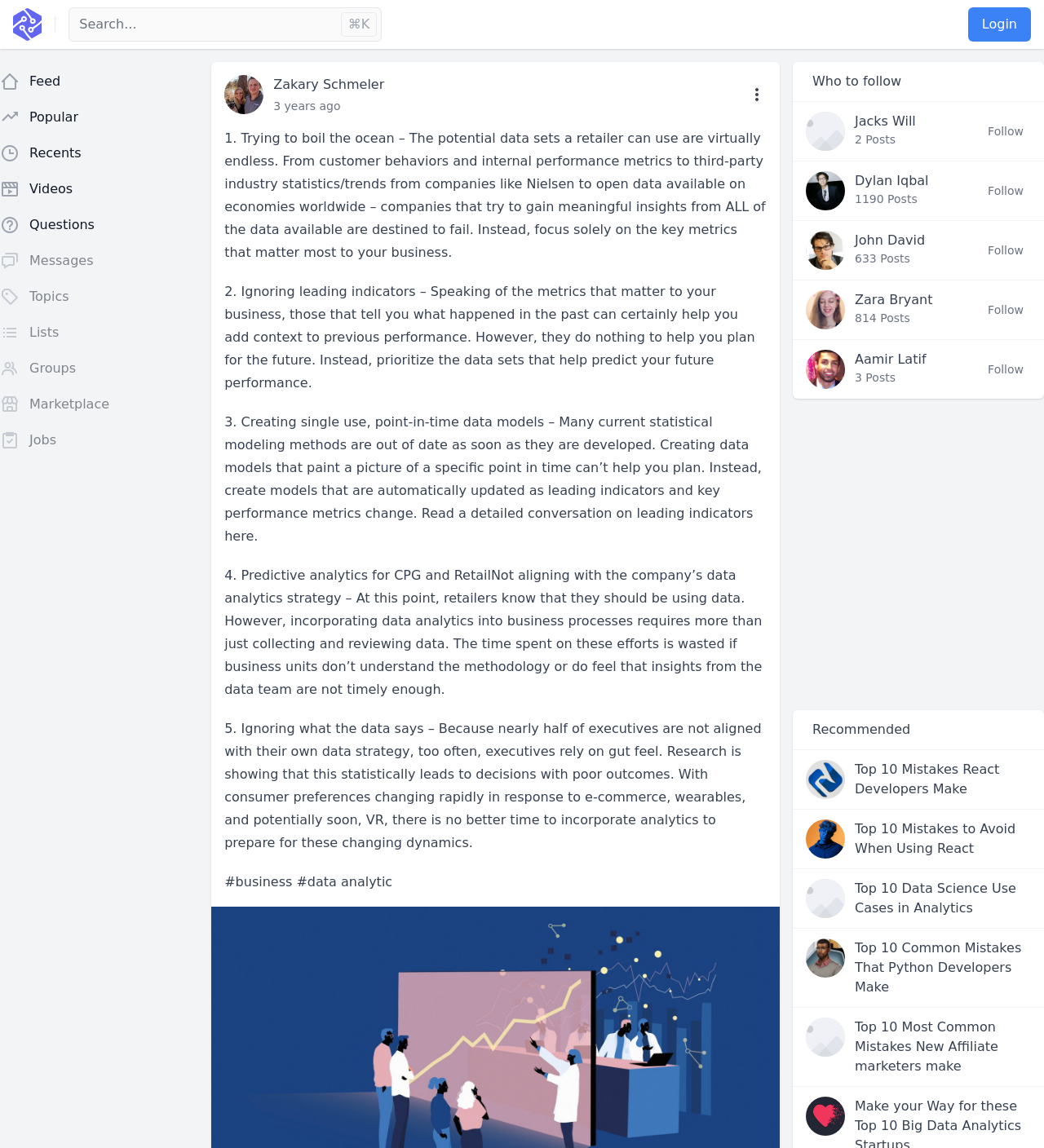Please use the details from the image to answer the following question comprehensively:
How many recommended links are provided?

I counted the number of links under the 'Recommended' heading and found five links with titles such as 'Top 10 Mistakes React Developers Make' and 'Top 10 Data Science Use Cases in Analytics'.